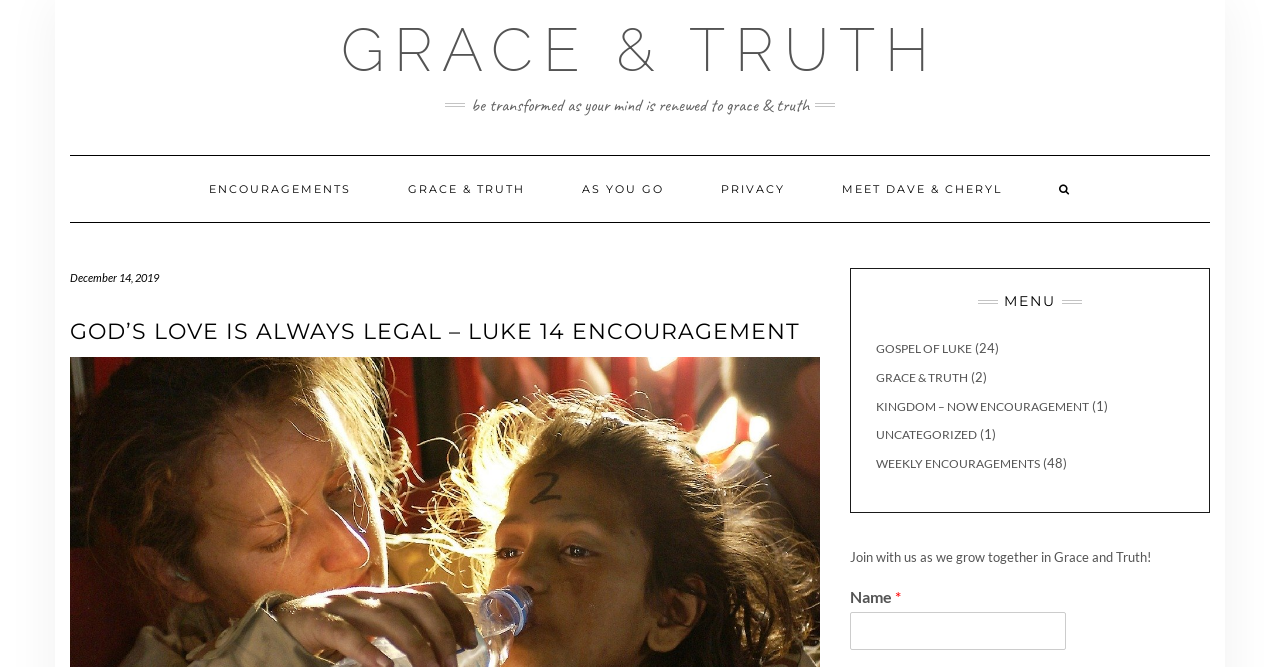What is the purpose of the textbox?
Based on the visual, give a brief answer using one word or a short phrase.

To enter a name